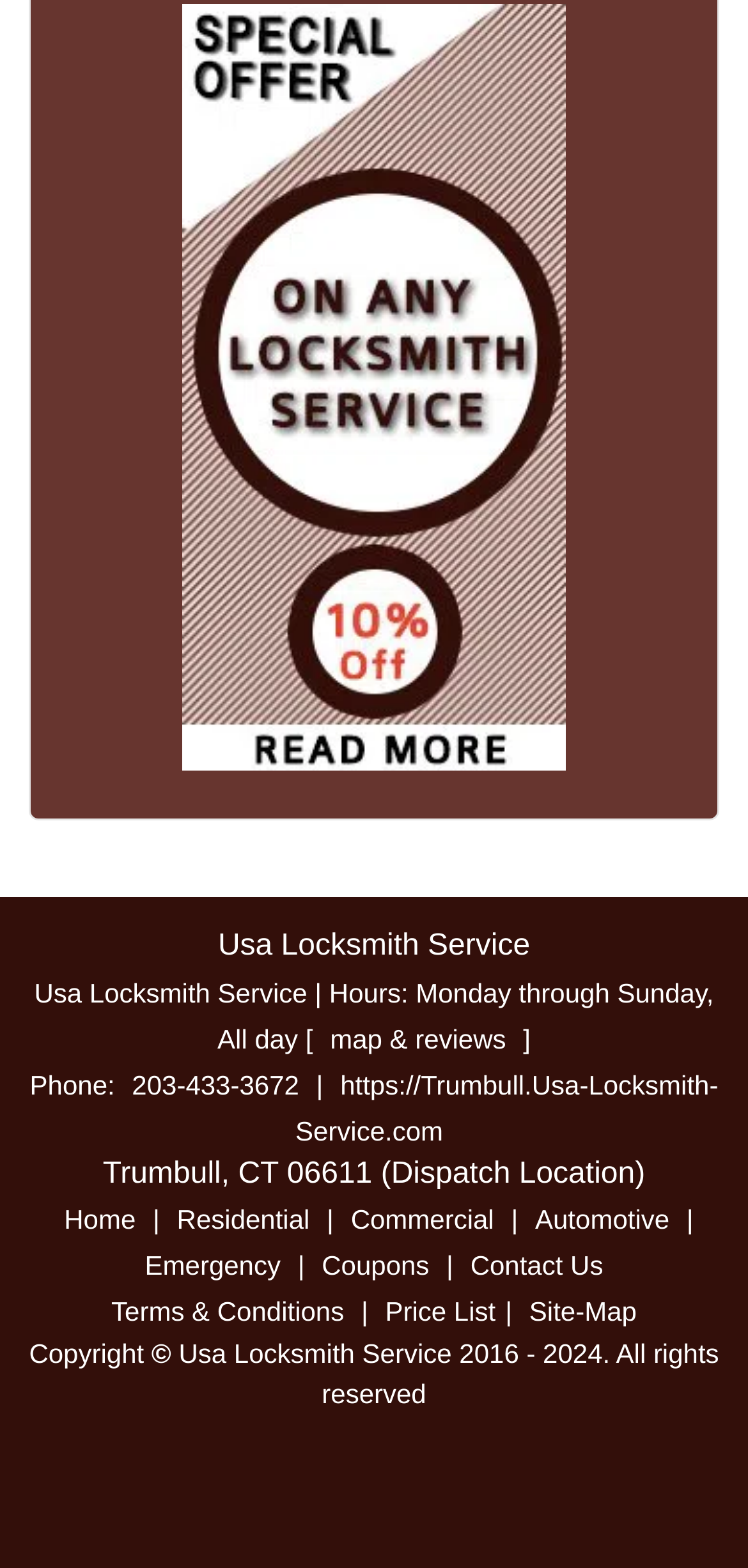Identify the bounding box coordinates of the area that should be clicked in order to complete the given instruction: "Click the 'Home' link". The bounding box coordinates should be four float numbers between 0 and 1, i.e., [left, top, right, bottom].

[0.073, 0.768, 0.194, 0.788]